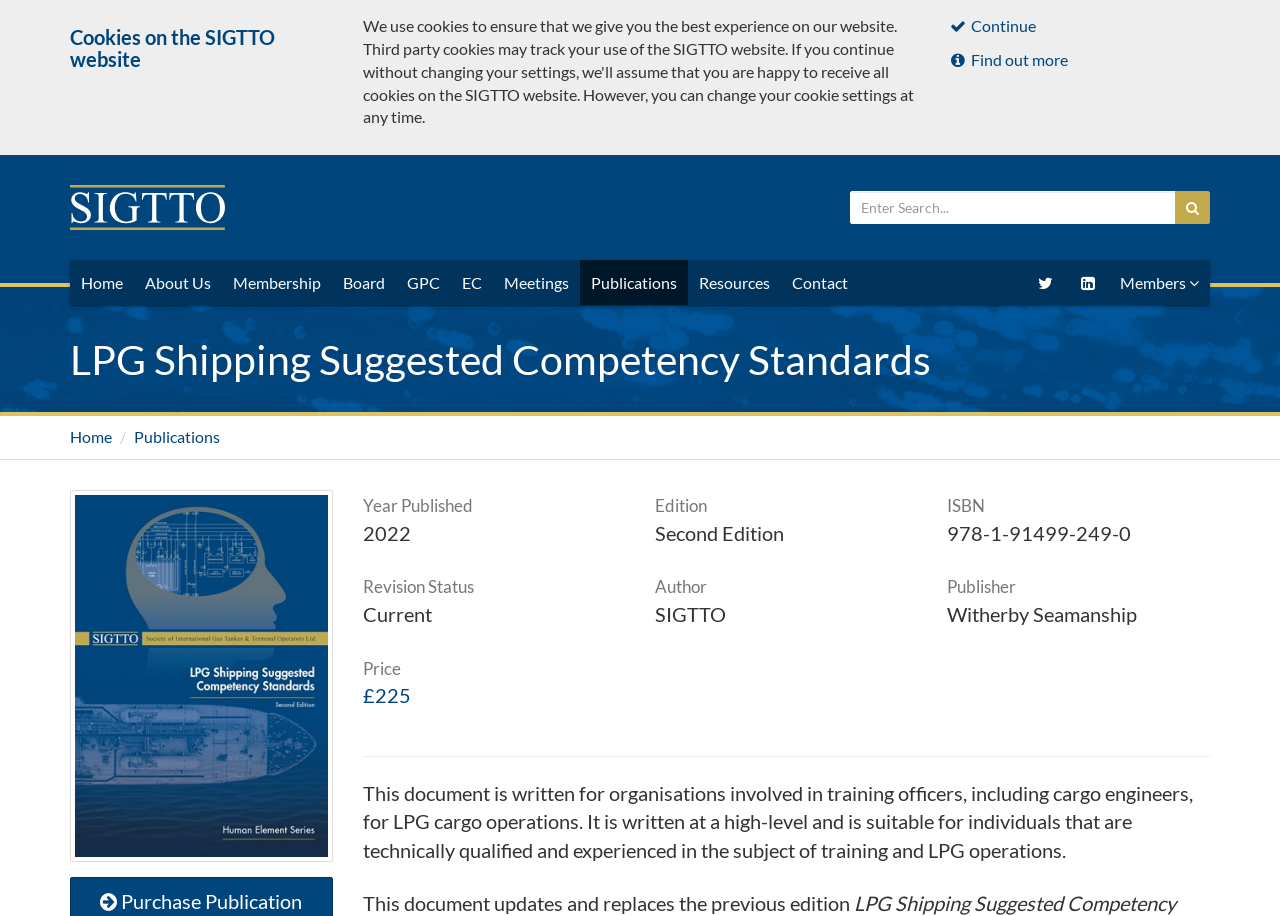Find the bounding box coordinates of the element you need to click on to perform this action: 'Read LPG Shipping Suggested Competency Standards'. The coordinates should be represented by four float values between 0 and 1, in the format [left, top, right, bottom].

[0.055, 0.725, 0.26, 0.745]